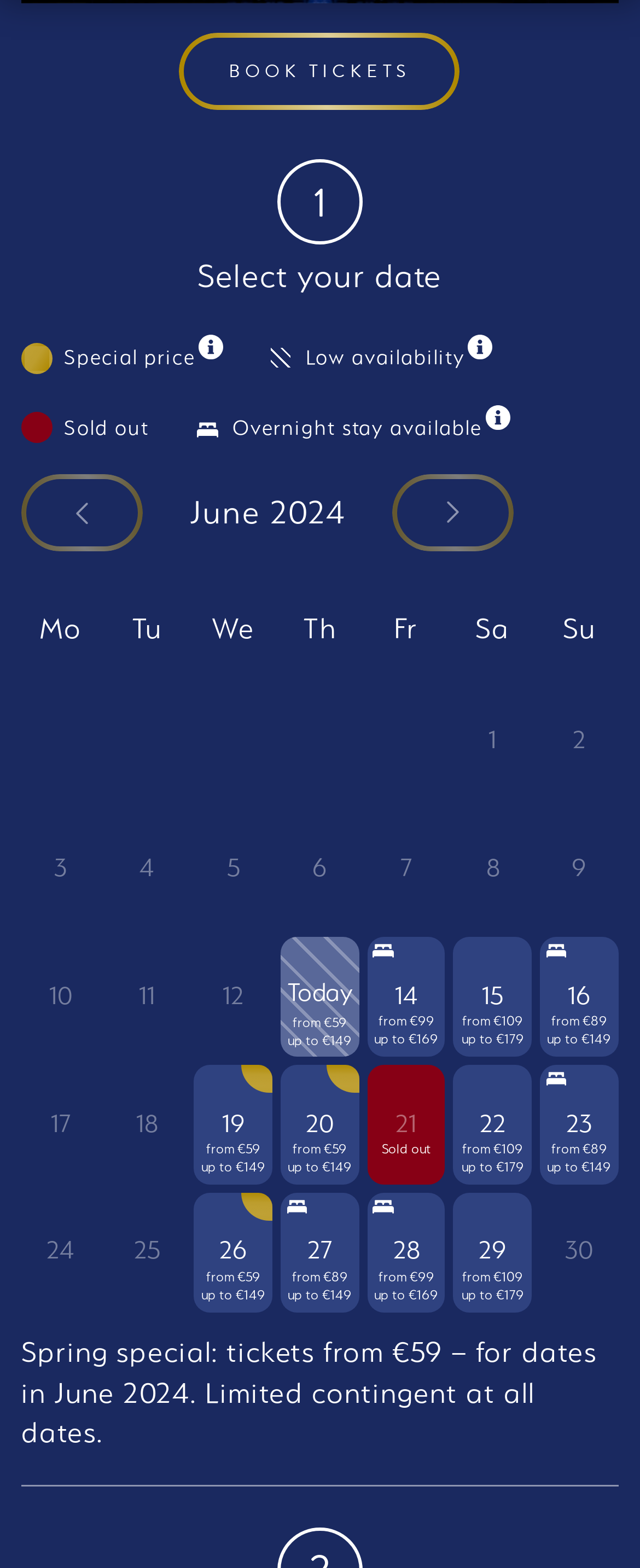Find the bounding box coordinates of the element to click in order to complete this instruction: "Click the 'BOOK TICKETS' link". The bounding box coordinates must be four float numbers between 0 and 1, denoted as [left, top, right, bottom].

[0.281, 0.021, 0.719, 0.07]